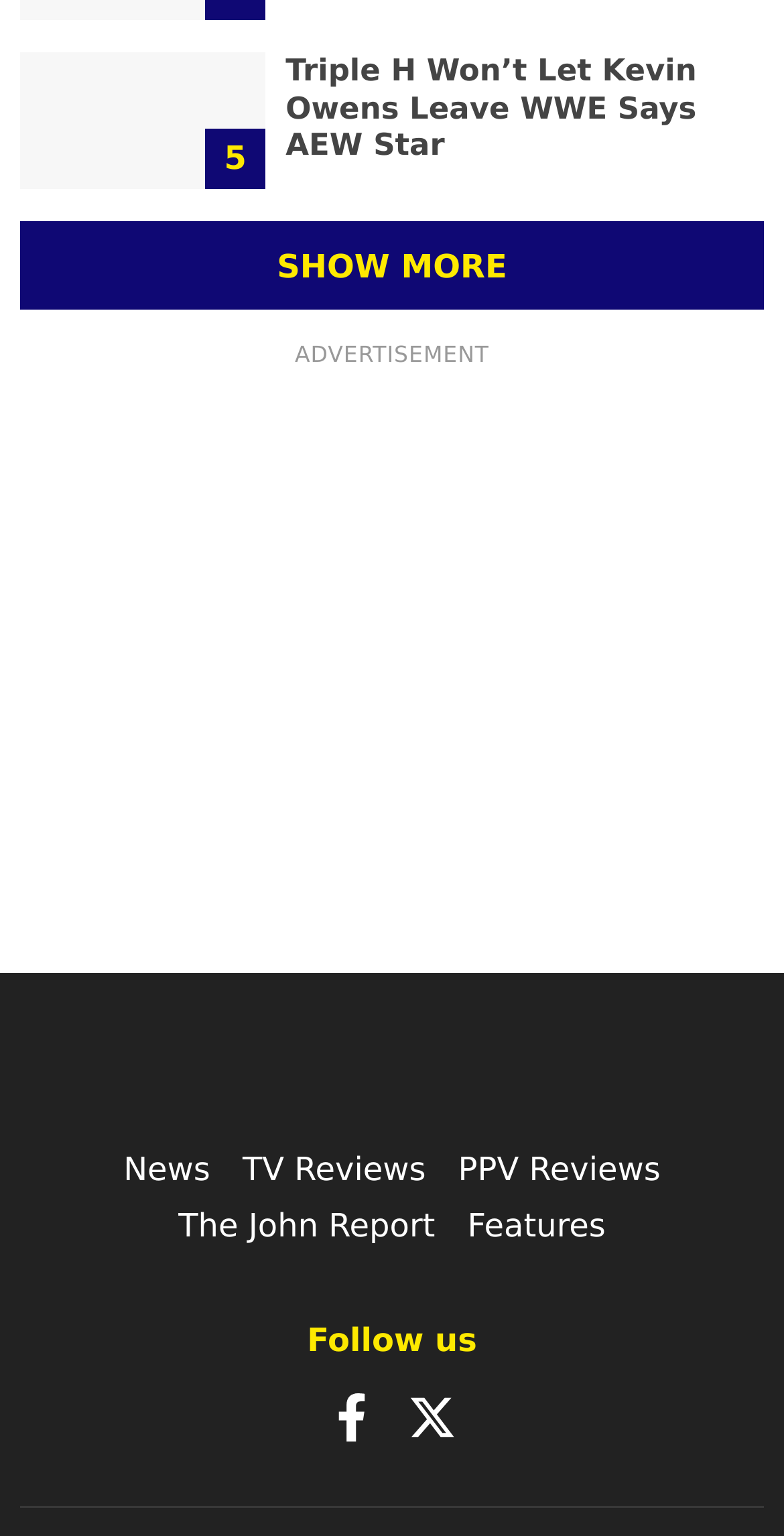Please identify the bounding box coordinates of the element's region that needs to be clicked to fulfill the following instruction: "Visit the 'News' section". The bounding box coordinates should consist of four float numbers between 0 and 1, i.e., [left, top, right, bottom].

[0.157, 0.749, 0.268, 0.774]